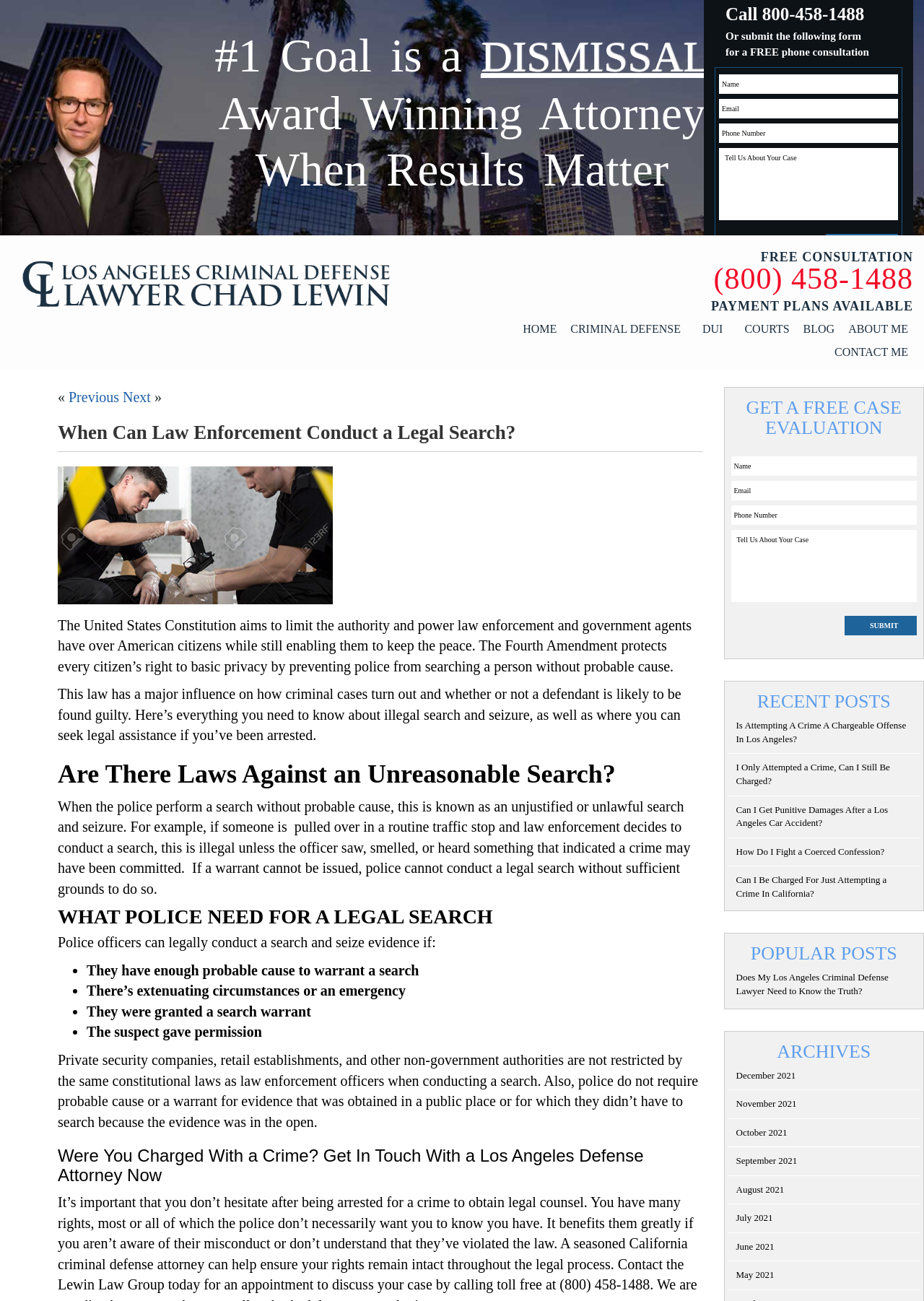Please indicate the bounding box coordinates for the clickable area to complete the following task: "Click the 'HOME' link". The coordinates should be specified as four float numbers between 0 and 1, i.e., [left, top, right, bottom].

[0.56, 0.064, 0.608, 0.08]